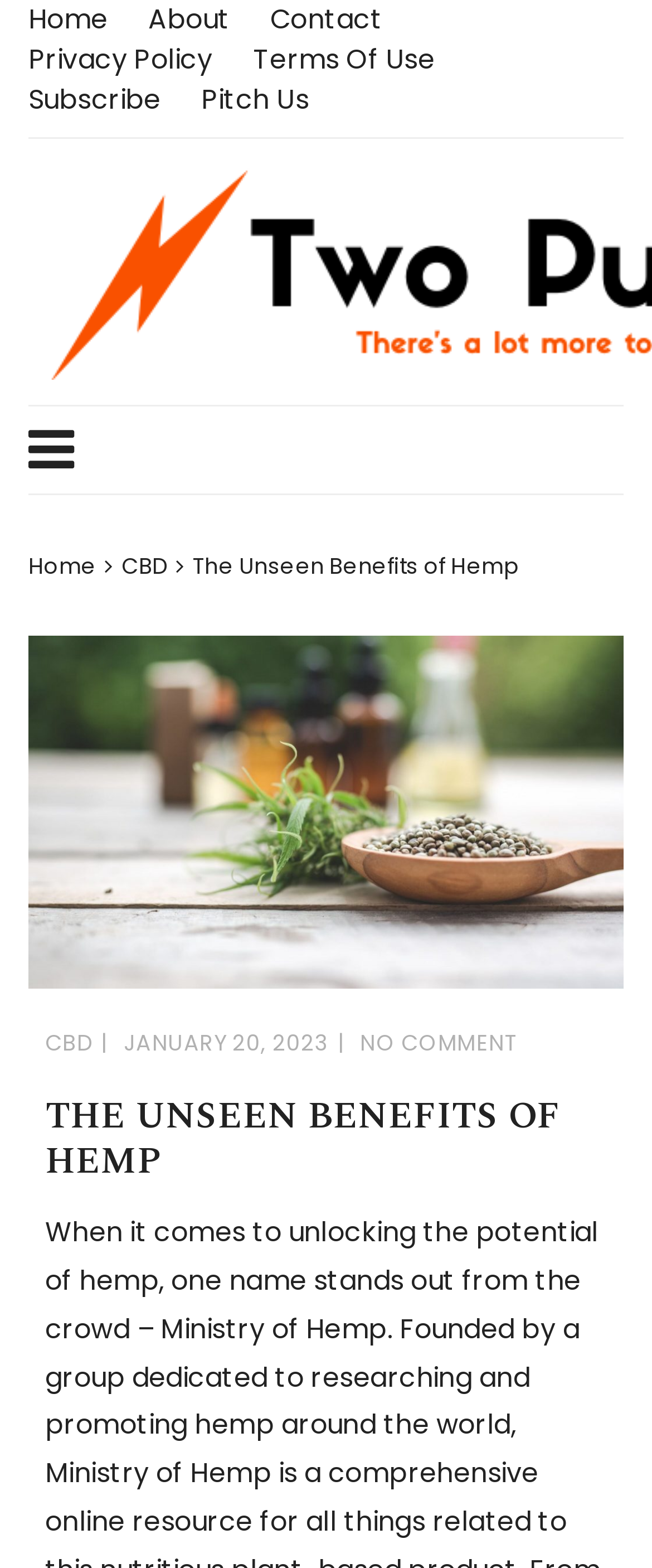Find the bounding box coordinates for the element that must be clicked to complete the instruction: "go to home page". The coordinates should be four float numbers between 0 and 1, indicated as [left, top, right, bottom].

[0.043, 0.0, 0.166, 0.026]